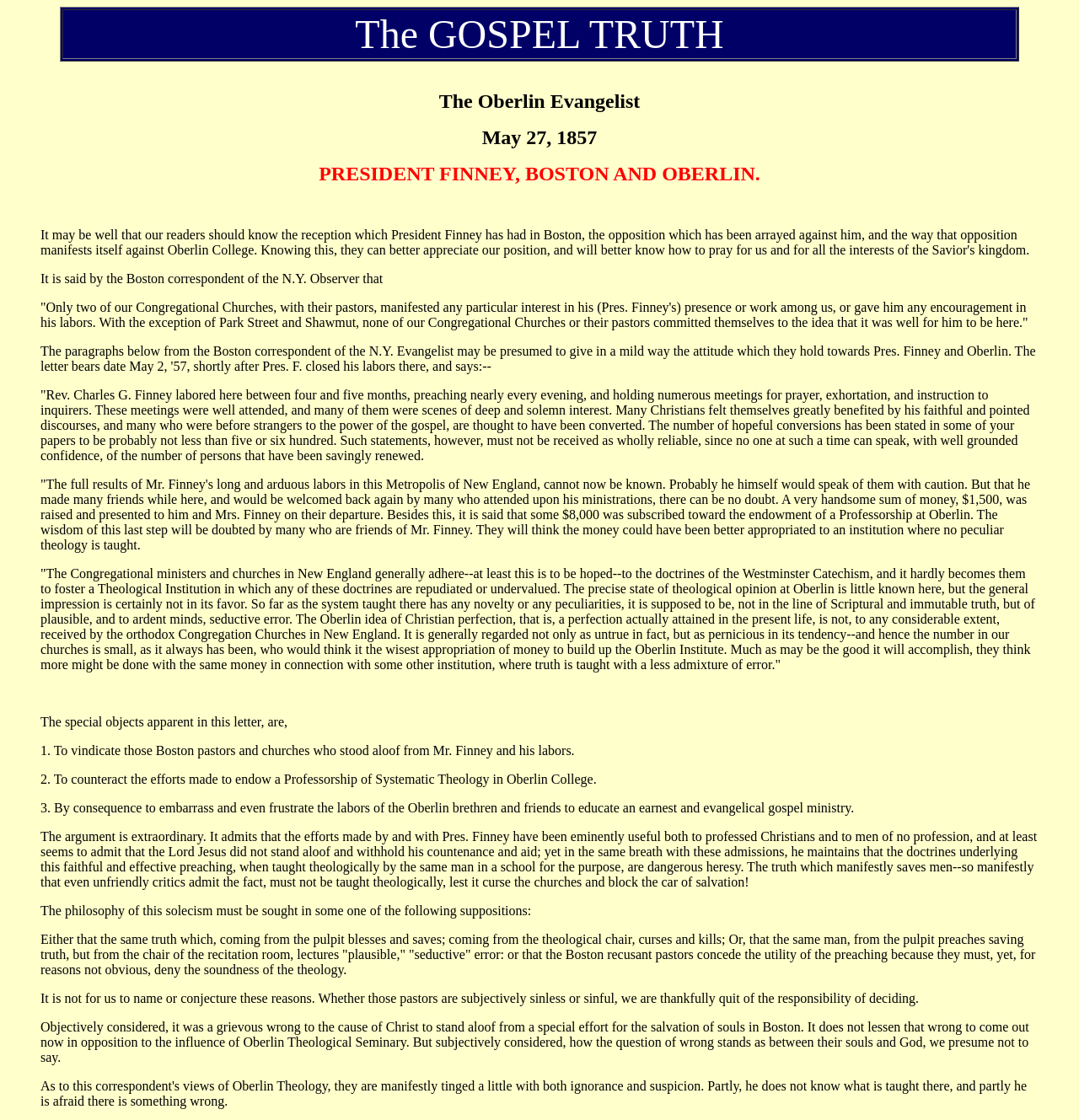Create a detailed narrative describing the layout and content of the webpage.

This webpage appears to be an article or news piece from the Oberlin Evangelist, dated May 27, 1857. At the top, there is a table with a single row and cell containing the title "The GOSPEL TRUTH". Below this, there are several blocks of text, each describing a different aspect of President Finney's presence and work in Boston.

The first block of text explains that only two Congregational Churches in Boston, with their pastors, showed interest in President Finney's presence and work. The rest of the churches and their pastors did not commit to the idea of him being there.

The next block of text describes President Finney's labors in Boston, including preaching nearly every evening and holding numerous meetings for prayer, exhortation, and instruction to inquirers. It is reported that many Christians benefited from his discourses, and many who were previously strangers to the power of the gospel were converted.

Following this, there is a discussion about the results of President Finney's labors in Boston, including the raising of $1,500 and the subscription of $8,000 towards the endowment of a Professorship at Oberlin. The author of the article expresses doubt about the wisdom of this decision, citing concerns about the theological opinions taught at Oberlin.

The article then shifts its focus to the Congregational ministers and churches in New England, who are said to adhere to the doctrines of the Westminster Catechism. The author argues that it is inconsistent for these churches to support Oberlin, which is perceived to have a different theological stance.

The final sections of the article discuss the motivations behind the Boston pastors' opposition to President Finney and Oberlin, with the author suggesting that they are trying to vindicate themselves, counteract the efforts to endow a Professorship at Oberlin, and embarrass the Oberlin brethren and friends. The author concludes by expressing disappointment and concern about the Boston pastors' actions, which are seen as detrimental to the cause of Christ.